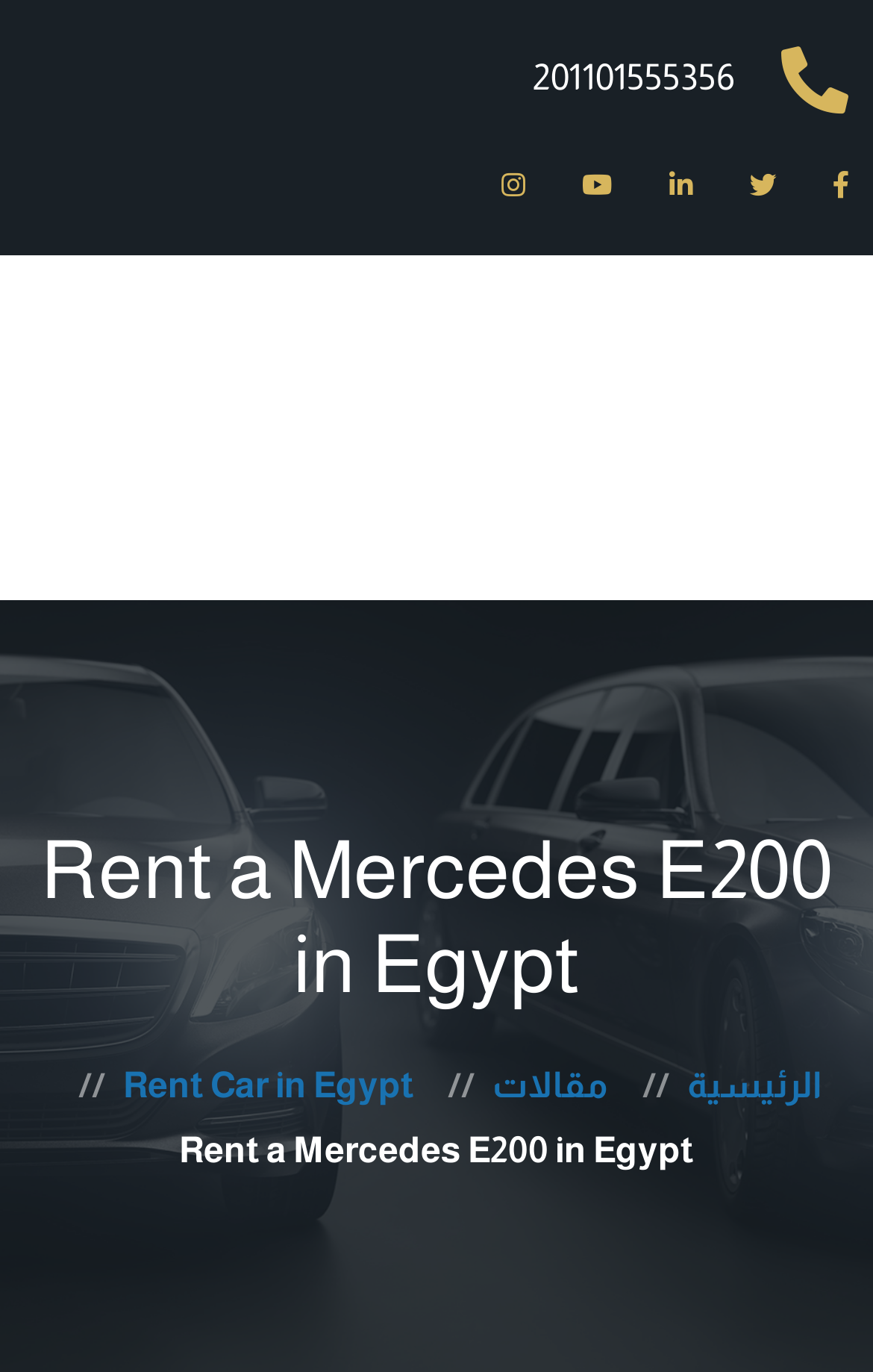Respond with a single word or phrase for the following question: 
What is the model of the Mercedes car?

E200